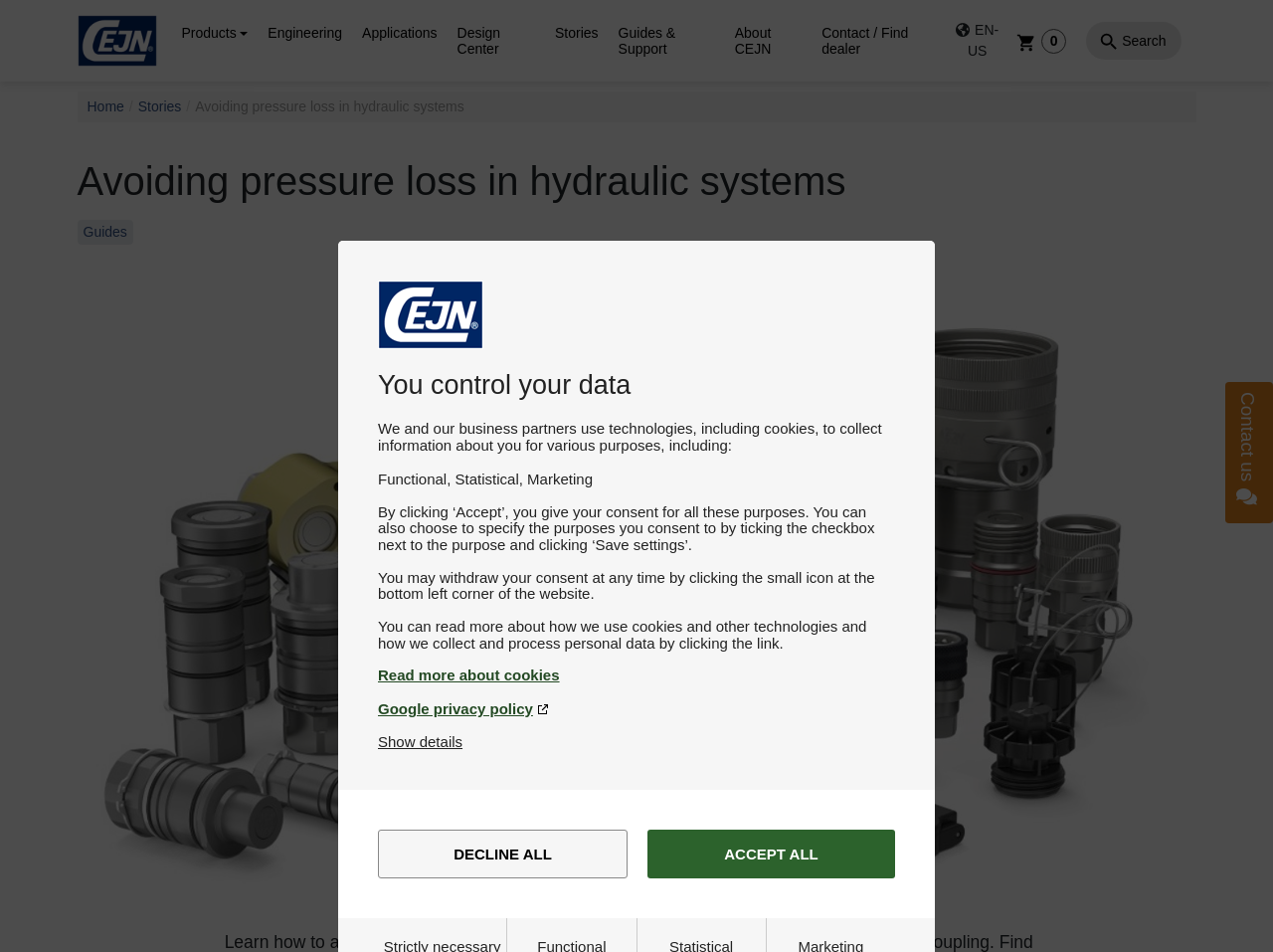Identify the bounding box coordinates of the region that should be clicked to execute the following instruction: "Go to the 'Stories' page".

[0.432, 0.01, 0.474, 0.059]